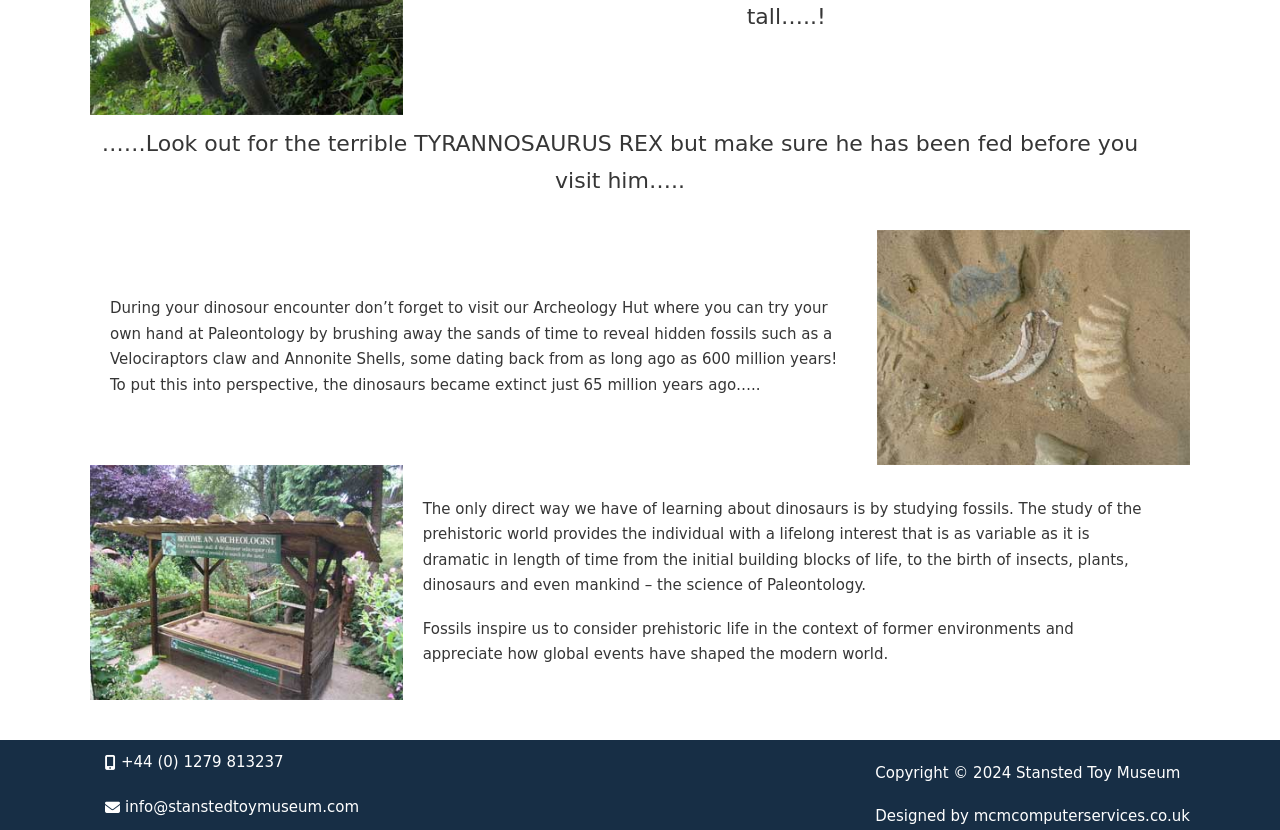Using the provided element description "+44 (0) 1279 813237", determine the bounding box coordinates of the UI element.

[0.07, 0.891, 0.292, 0.945]